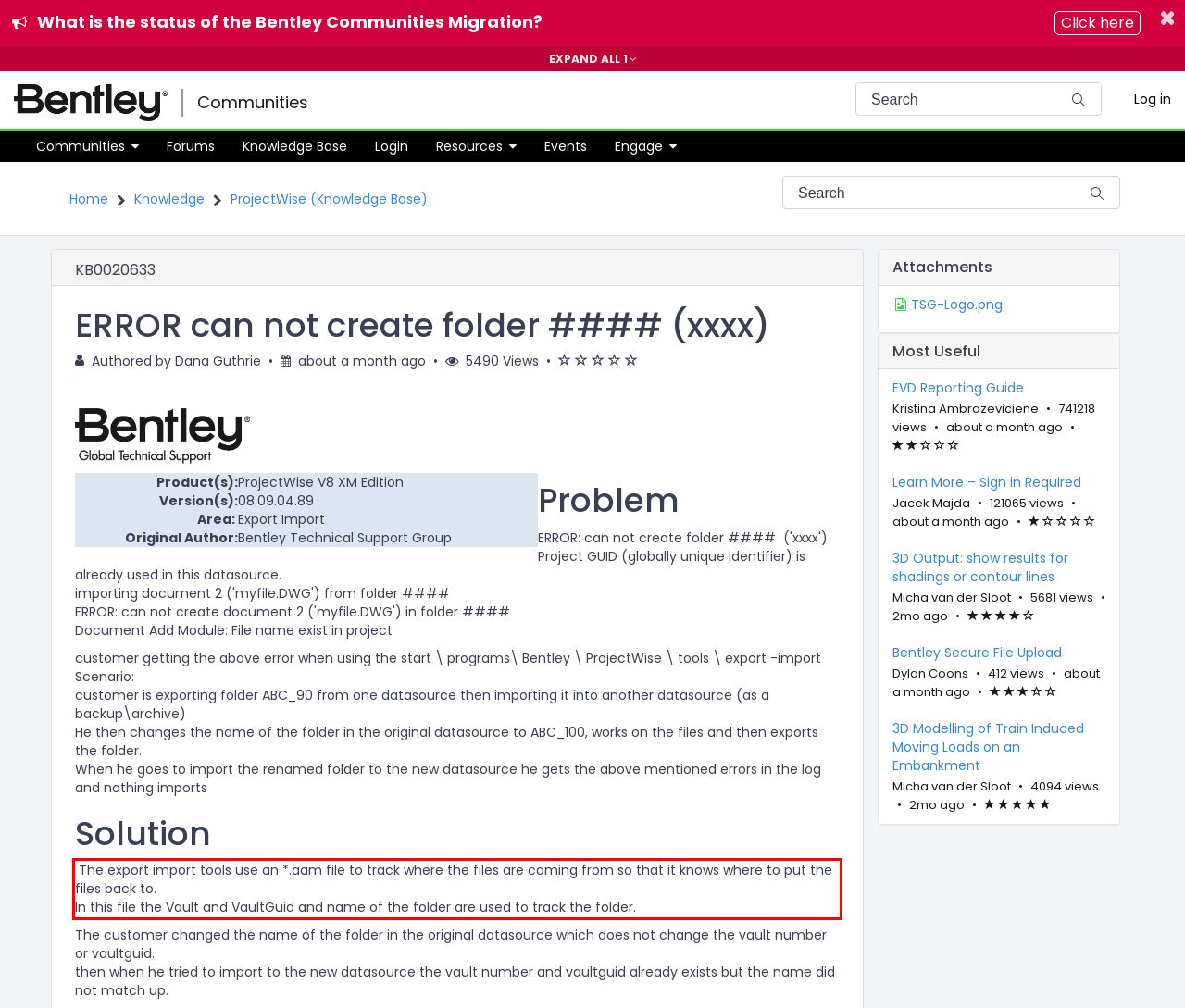Within the screenshot of the webpage, there is a red rectangle. Please recognize and generate the text content inside this red bounding box.

The export import tools use an *.aam file to track where the files are coming from so that it knows where to put the files back to. In this file the Vault and VaultGuid and name of the folder are used to track the folder.